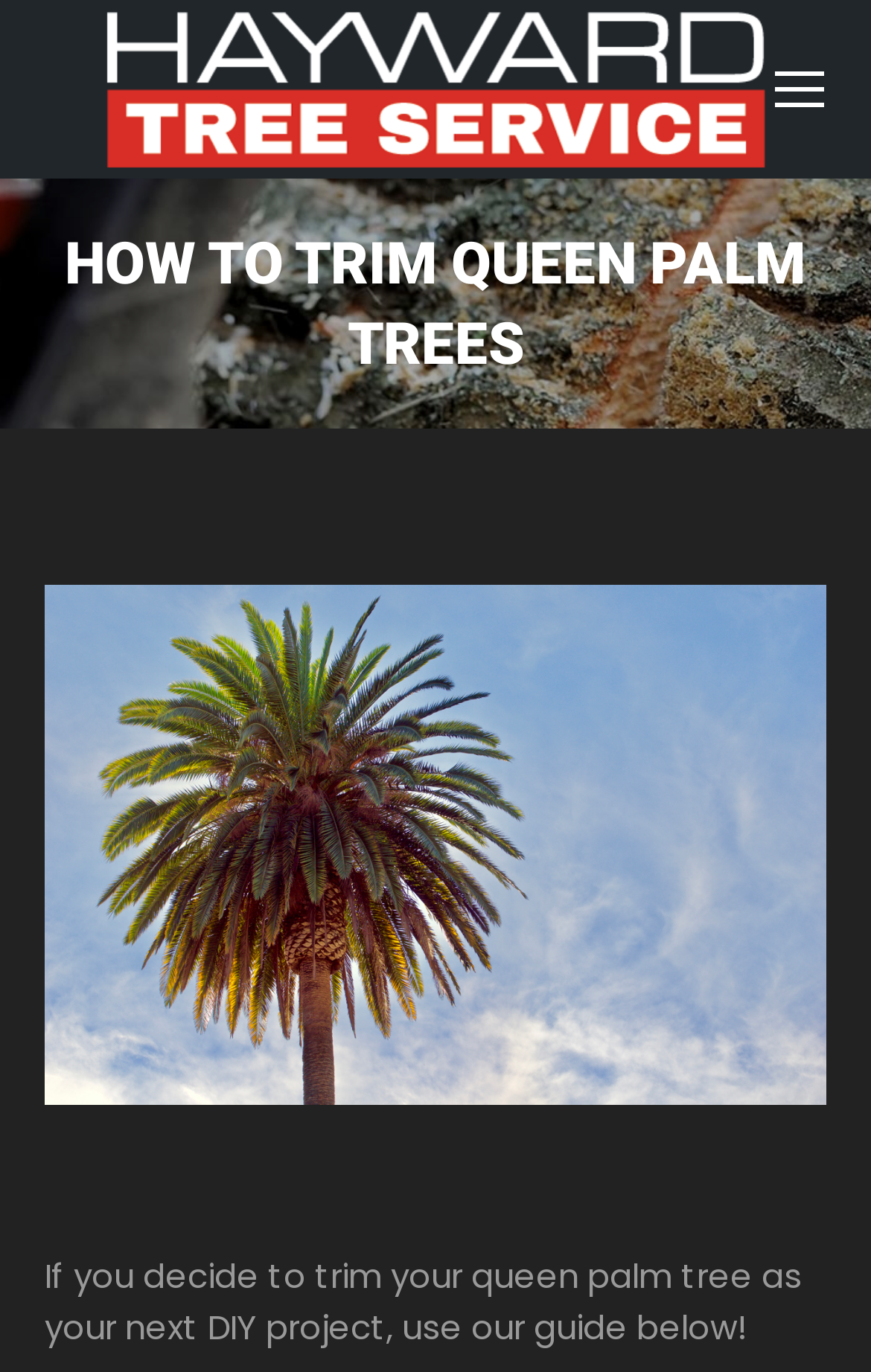What is the tone of the webpage?
Provide a detailed answer to the question using information from the image.

The presence of a guide and an image illustrating the topic, as well as the formal tone of the StaticText, suggests that the tone of the webpage is informative.